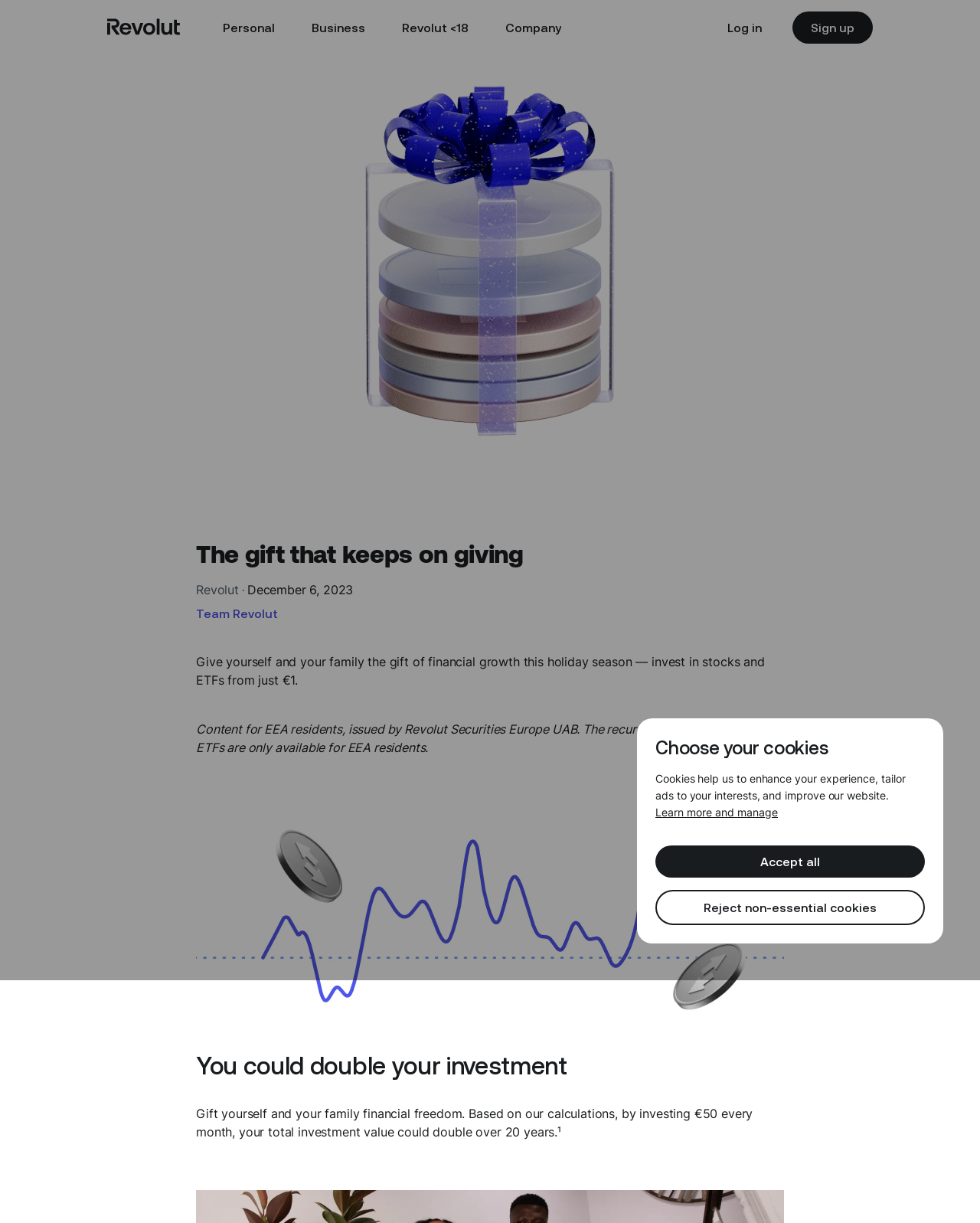Please predict the bounding box coordinates of the element's region where a click is necessary to complete the following instruction: "Go to the Personal page". The coordinates should be represented by four float numbers between 0 and 1, i.e., [left, top, right, bottom].

[0.212, 0.011, 0.296, 0.034]